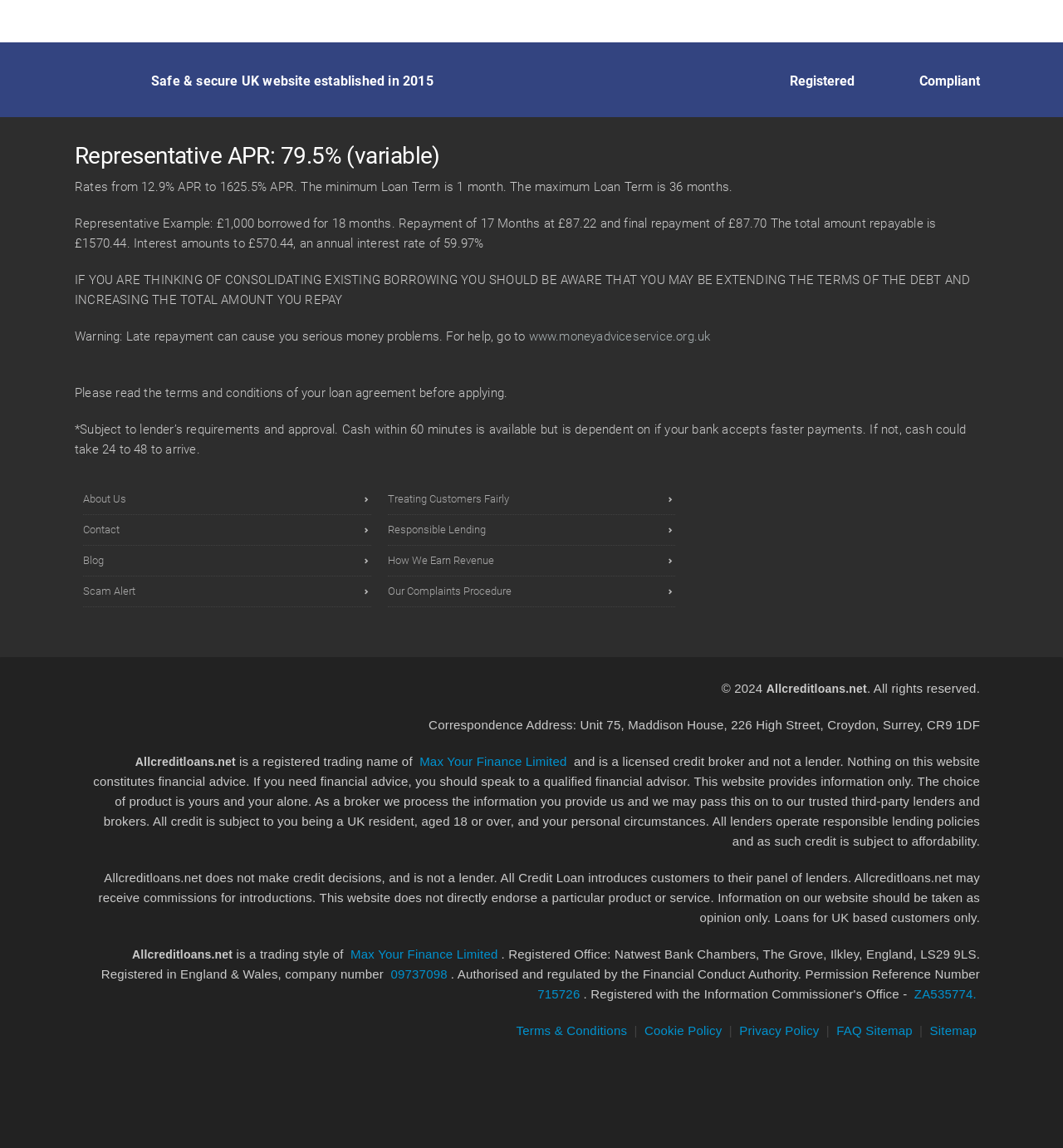Could you locate the bounding box coordinates for the section that should be clicked to accomplish this task: "Click on 'Blog'".

[0.078, 0.477, 0.102, 0.499]